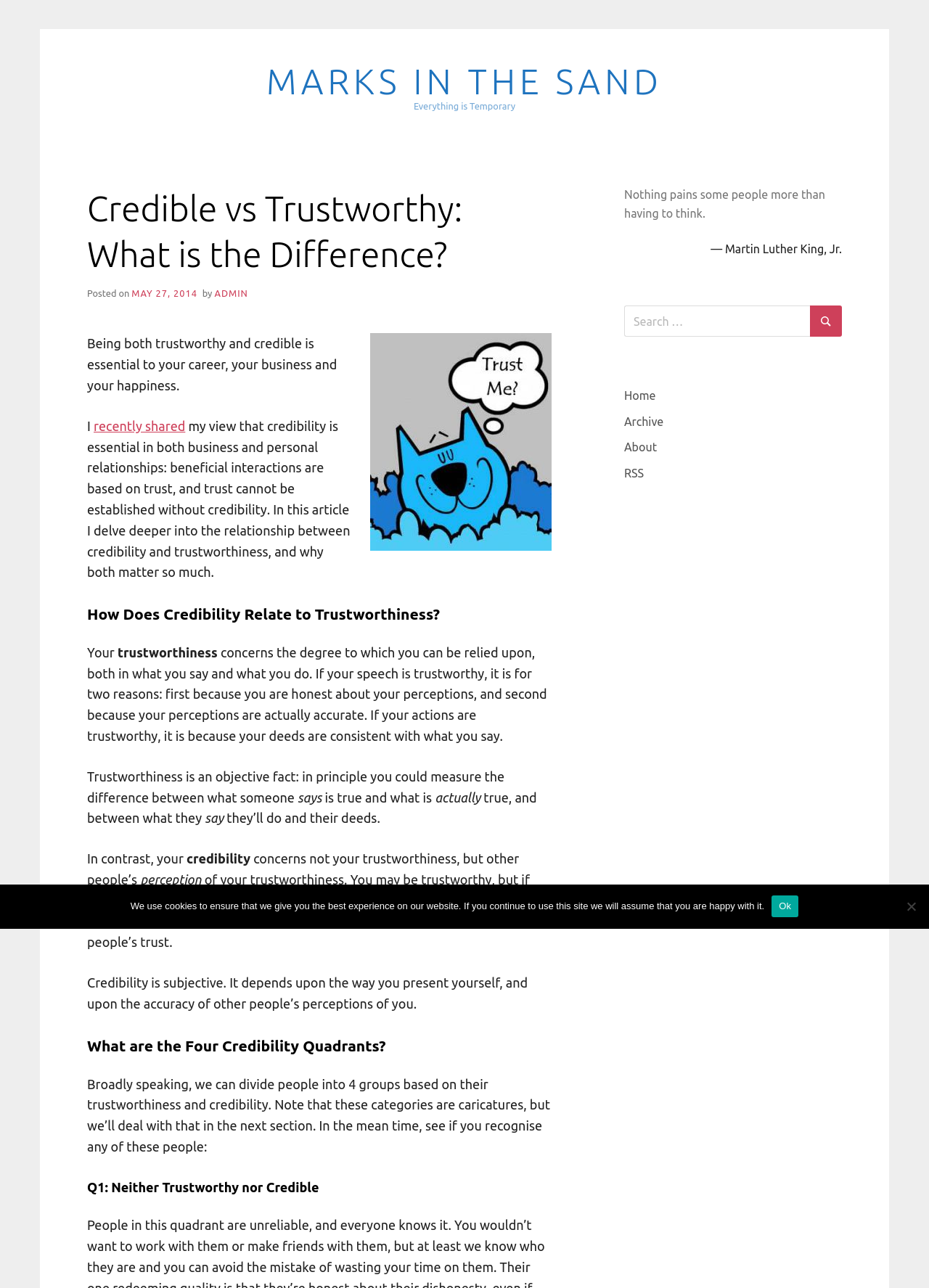Identify the bounding box for the UI element specified in this description: "recently shared". The coordinates must be four float numbers between 0 and 1, formatted as [left, top, right, bottom].

[0.101, 0.325, 0.199, 0.336]